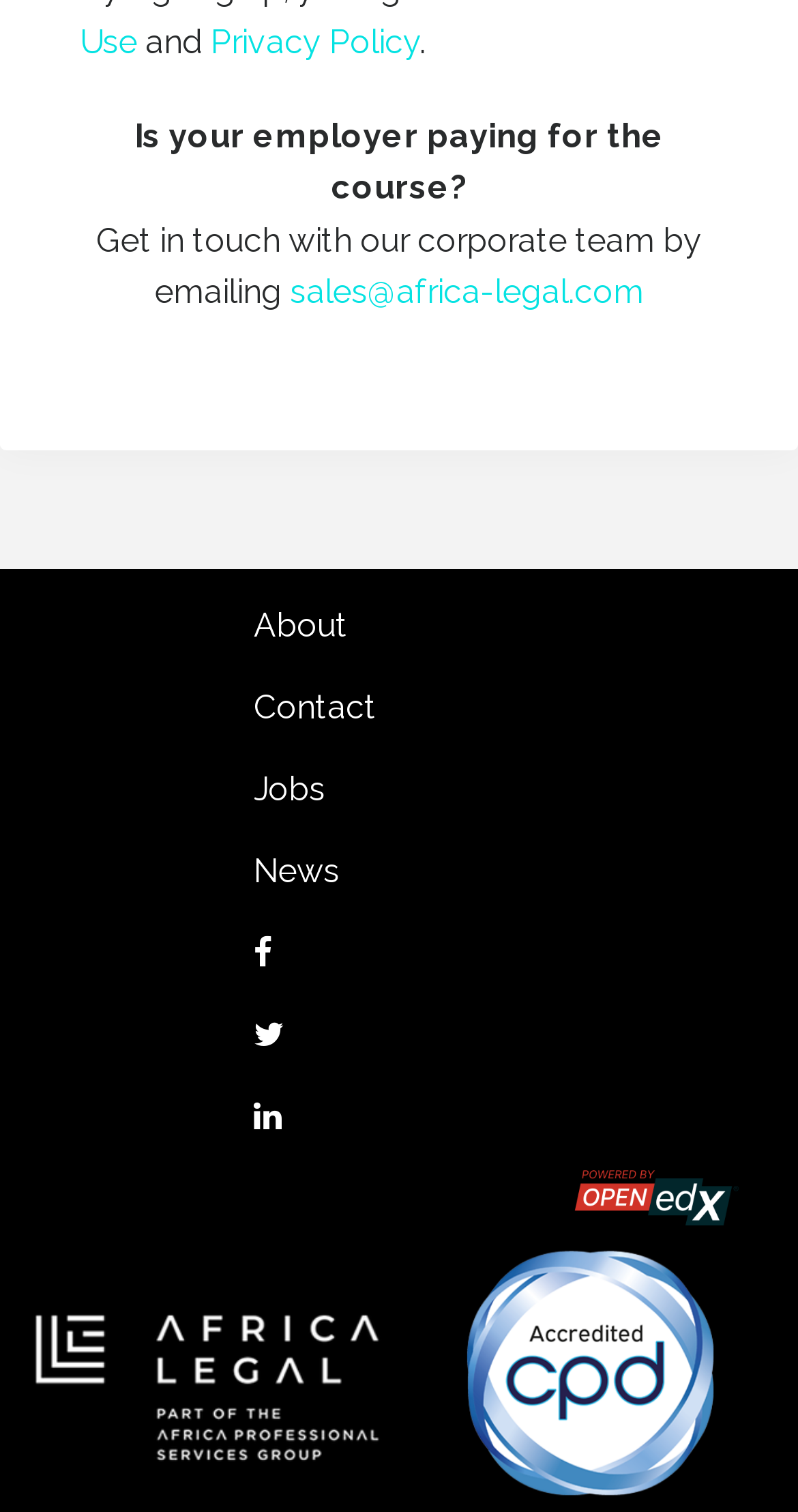Identify the bounding box coordinates for the element that needs to be clicked to fulfill this instruction: "Click on the 'Africa Legal' logo". Provide the coordinates in the format of four float numbers between 0 and 1: [left, top, right, bottom].

[0.021, 0.904, 0.5, 0.93]